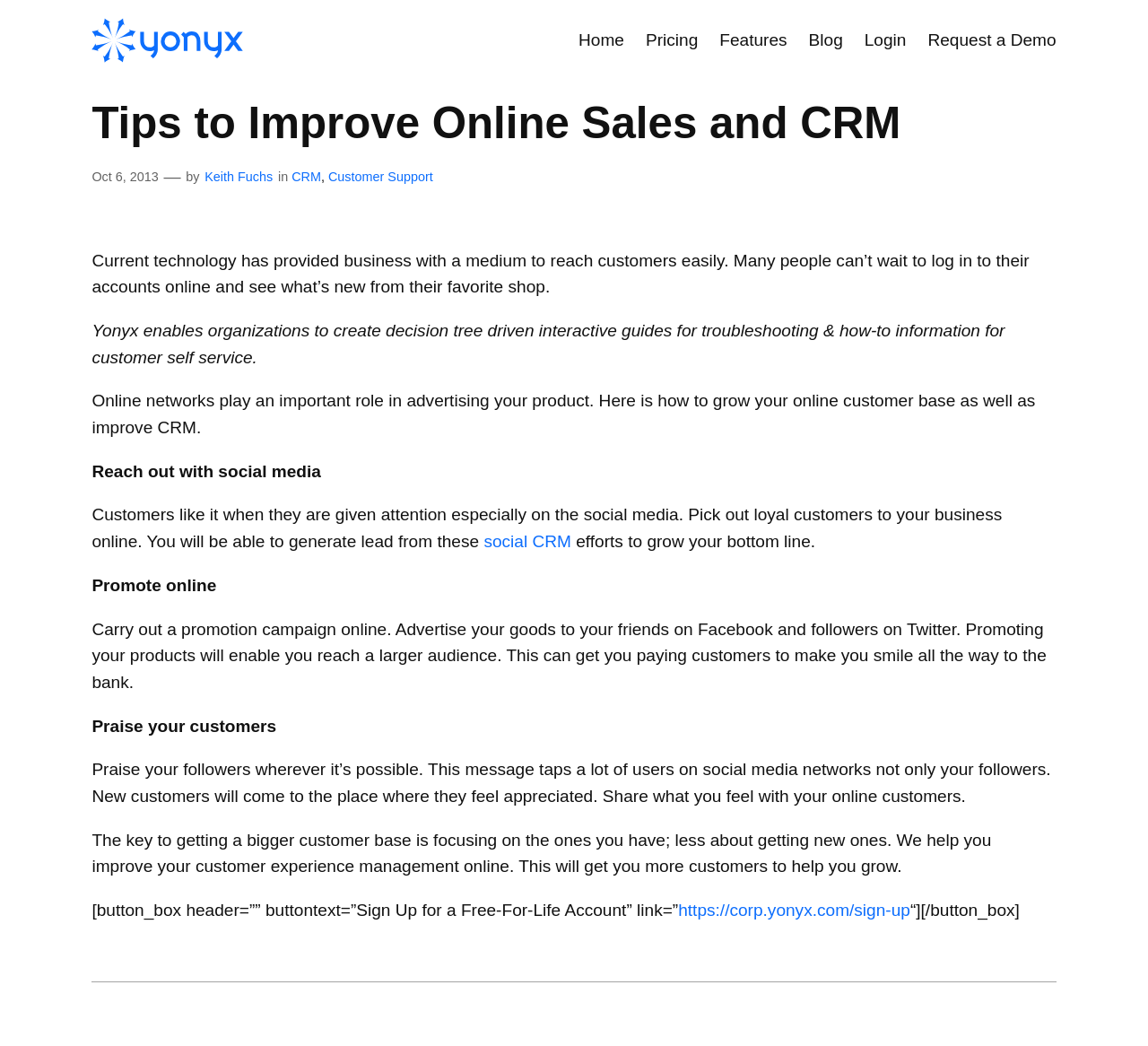Identify the bounding box coordinates for the element you need to click to achieve the following task: "Go to the Home page". Provide the bounding box coordinates as four float numbers between 0 and 1, in the form [left, top, right, bottom].

[0.504, 0.026, 0.544, 0.051]